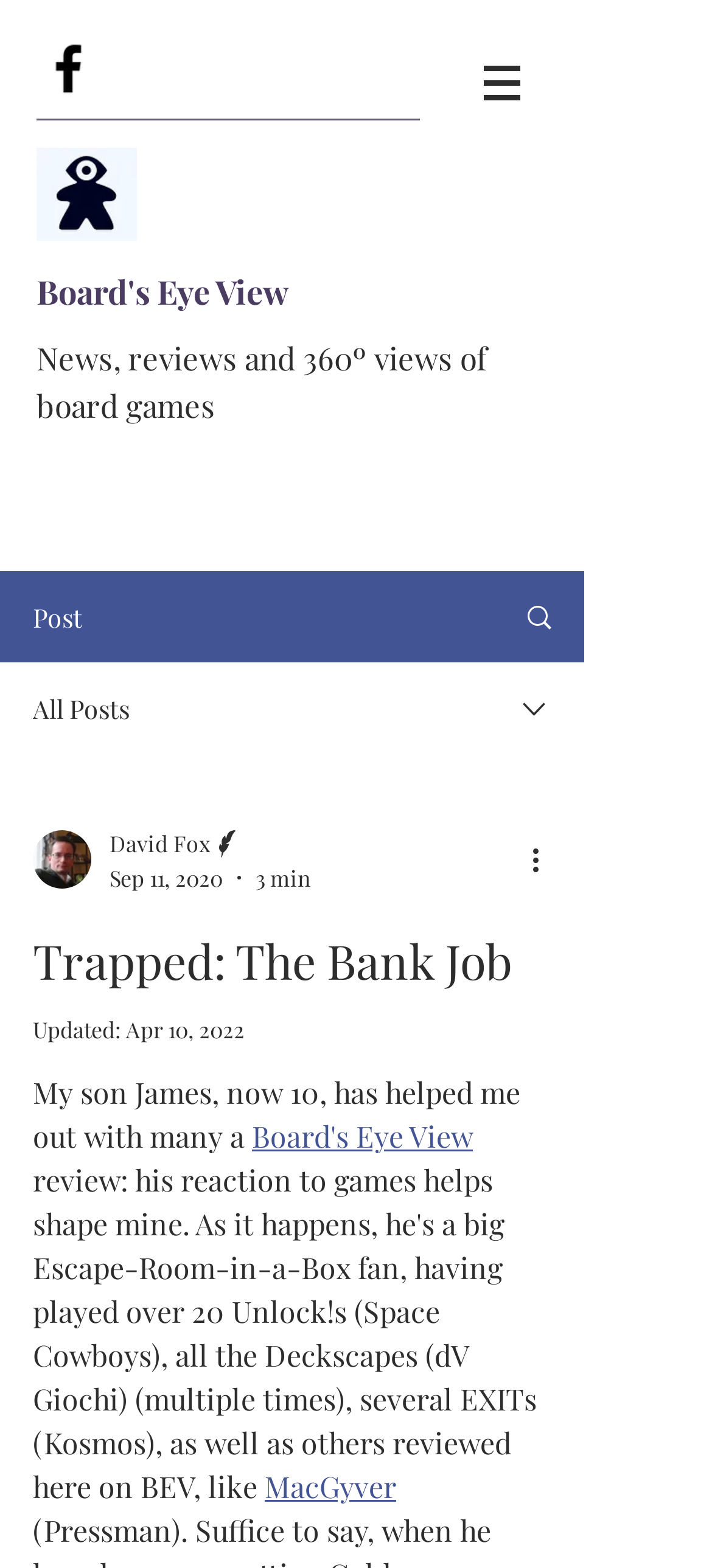What is the name of the linked article?
Please provide a full and detailed response to the question.

I found the answer by looking at the link element 'Board's Eye View' which is located in the article content, indicating that it is a linked article.